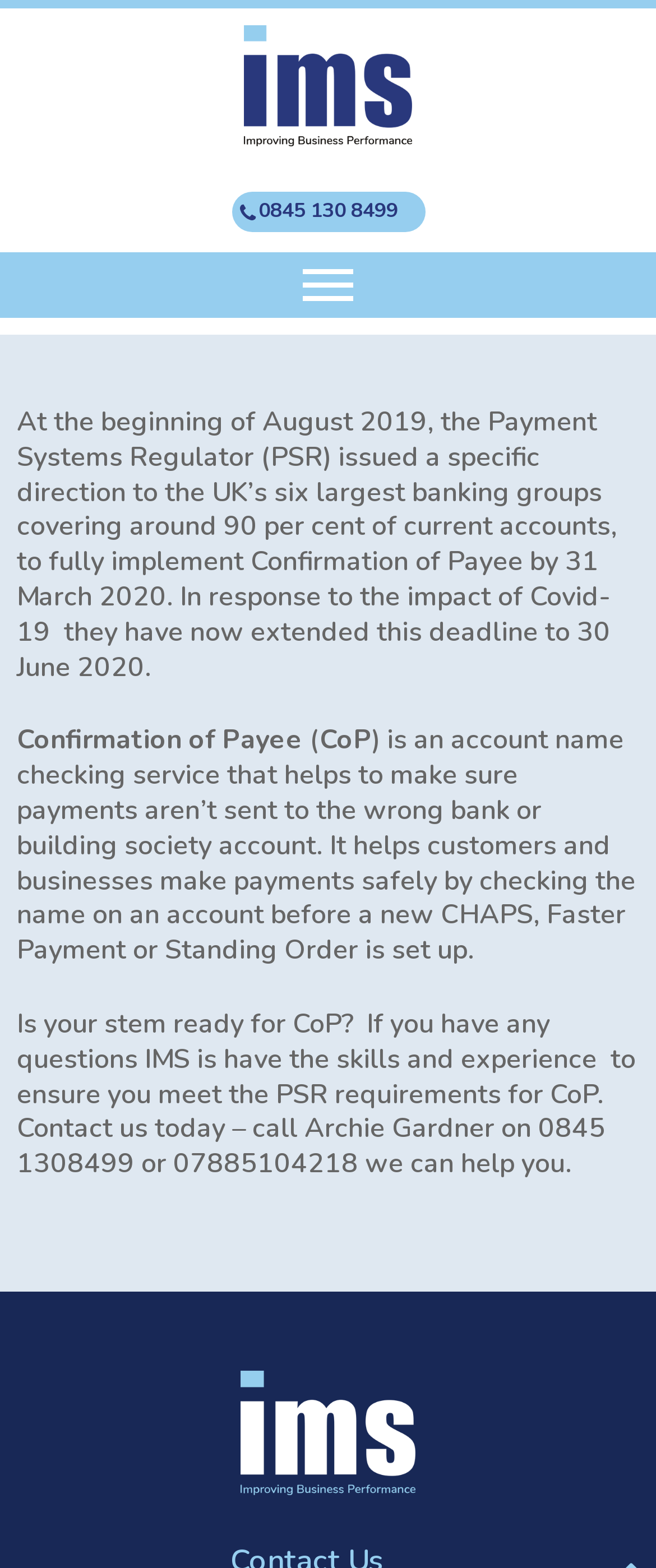What is the phone number to contact IMS for Confirmation of Payee?
From the details in the image, answer the question comprehensively.

The webpage provides the phone number 0845 130 8499 as a contact method to reach Archie Gardner at IMS for assistance with implementing Confirmation of Payee.